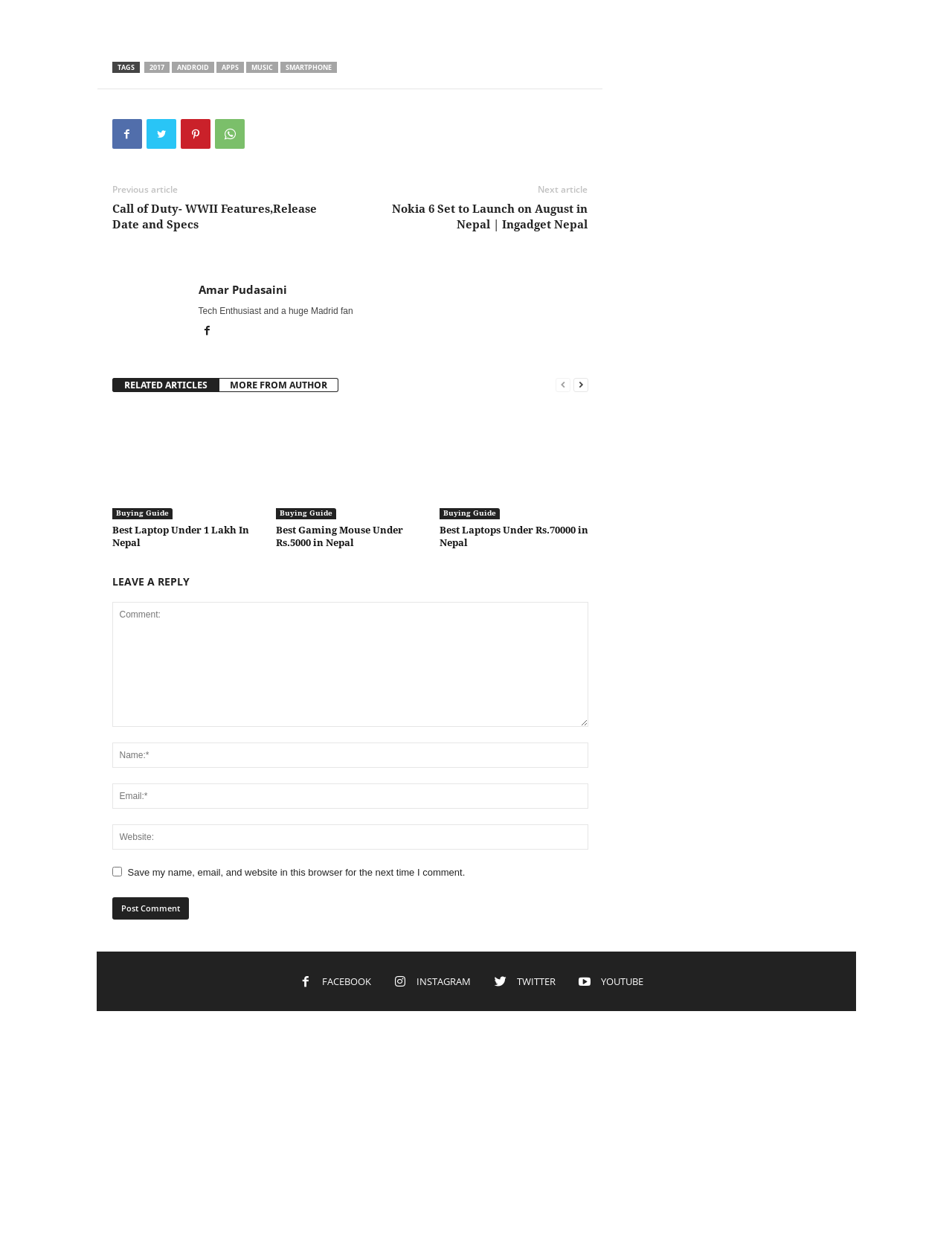Locate the bounding box coordinates of the segment that needs to be clicked to meet this instruction: "Click on the 'FACEBOOK' link".

[0.308, 0.789, 0.405, 0.799]